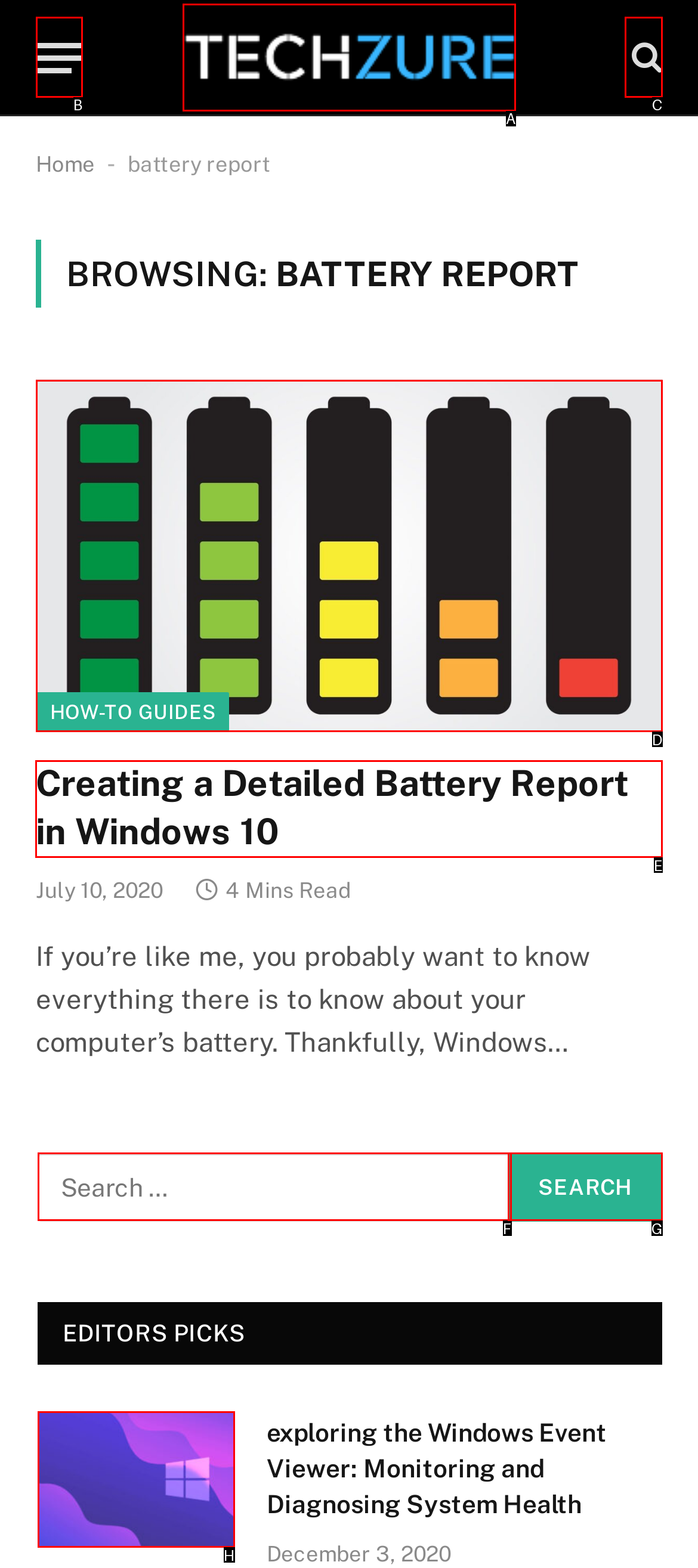Point out the specific HTML element to click to complete this task: Read the article about creating a detailed battery report in Windows 10 Reply with the letter of the chosen option.

E